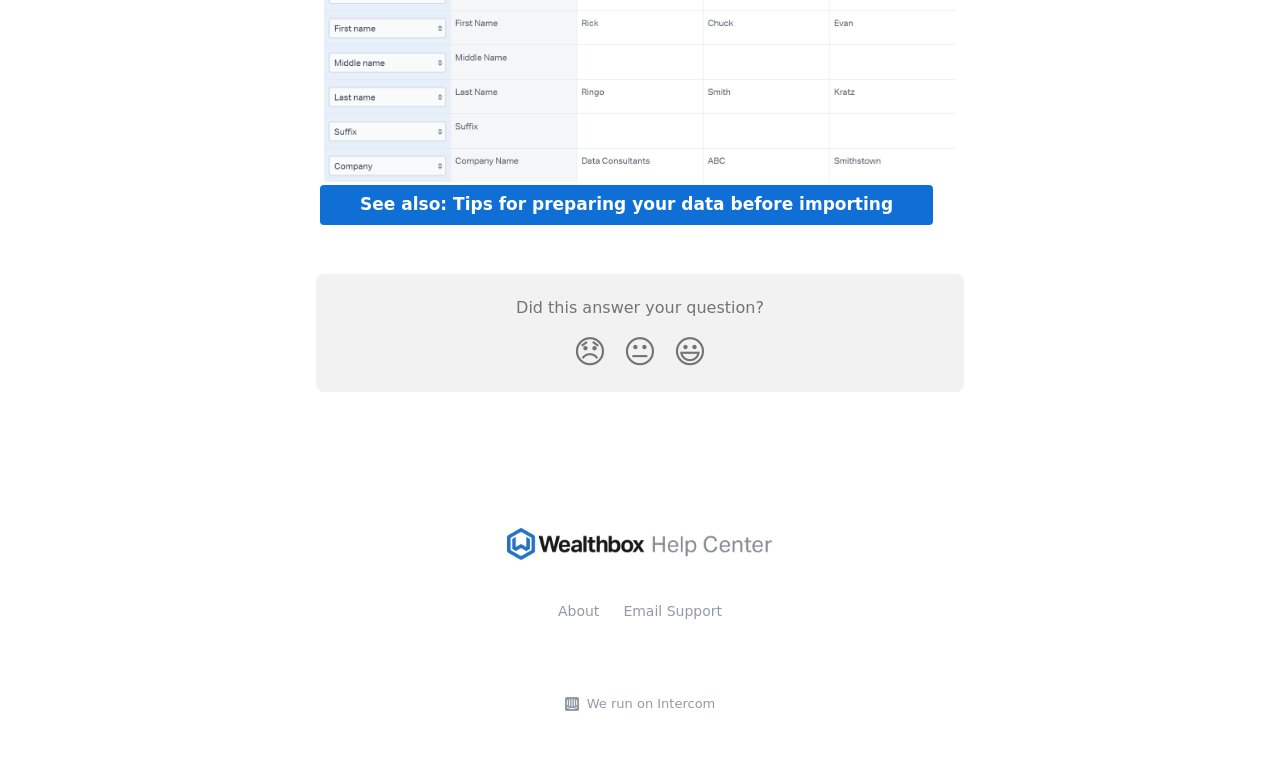Extract the bounding box coordinates of the UI element described by: "Email Support". The coordinates should include four float numbers ranging from 0 to 1, e.g., [left, top, right, bottom].

[0.487, 0.79, 0.564, 0.811]